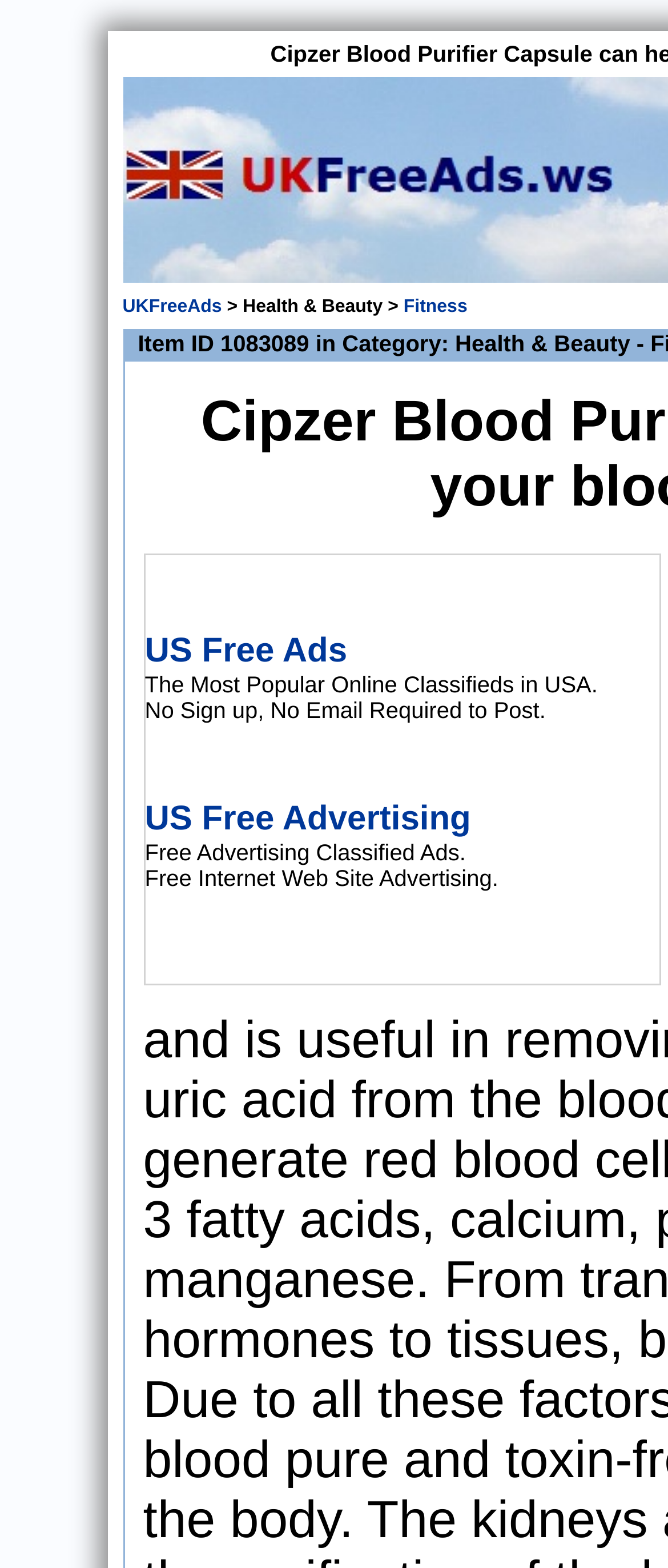Given the element description: "99 Names of Allah", predict the bounding box coordinates of this UI element. The coordinates must be four float numbers between 0 and 1, given as [left, top, right, bottom].

None